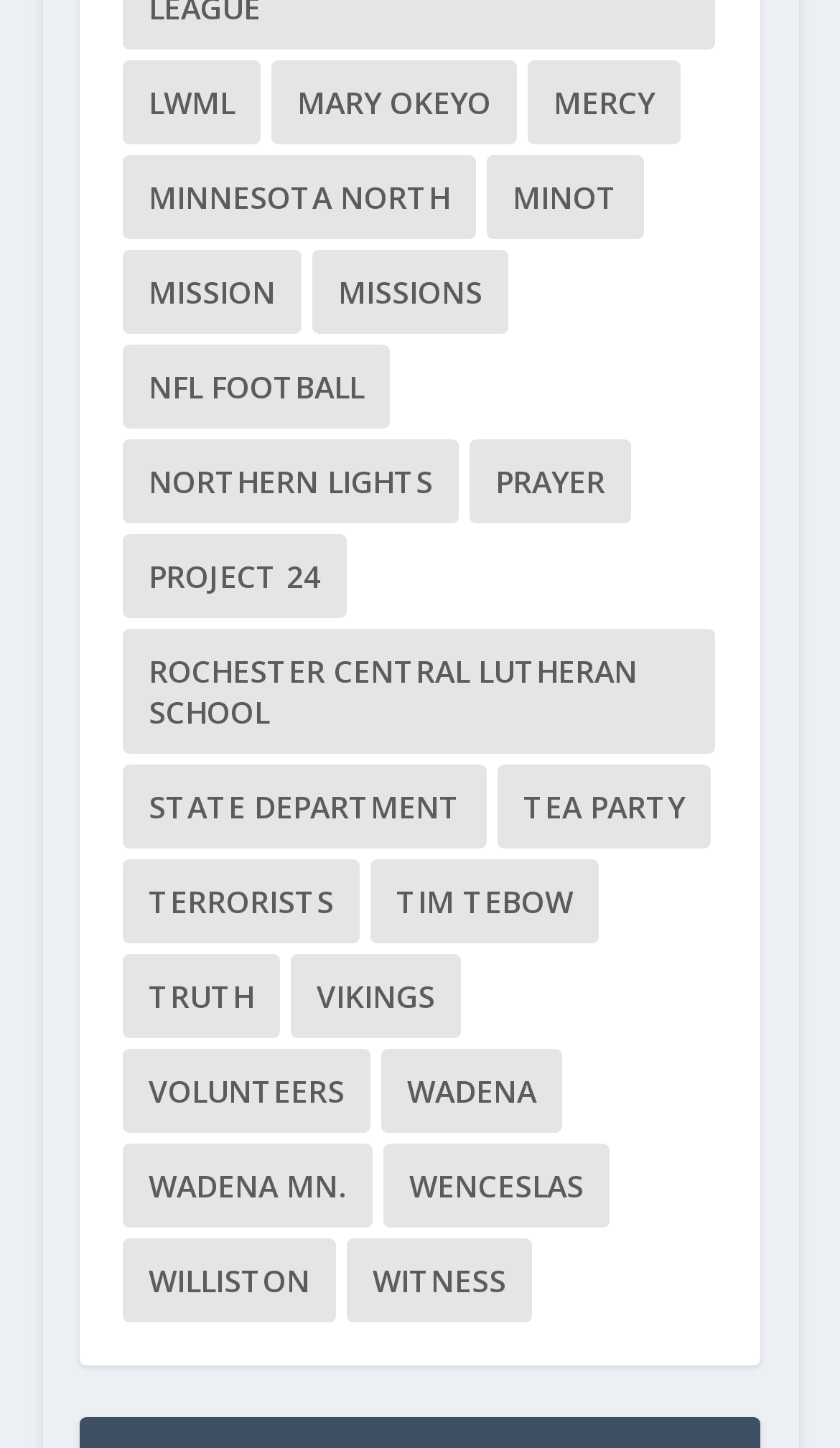Using the description: "Northern Lights", identify the bounding box of the corresponding UI element in the screenshot.

[0.146, 0.304, 0.546, 0.362]